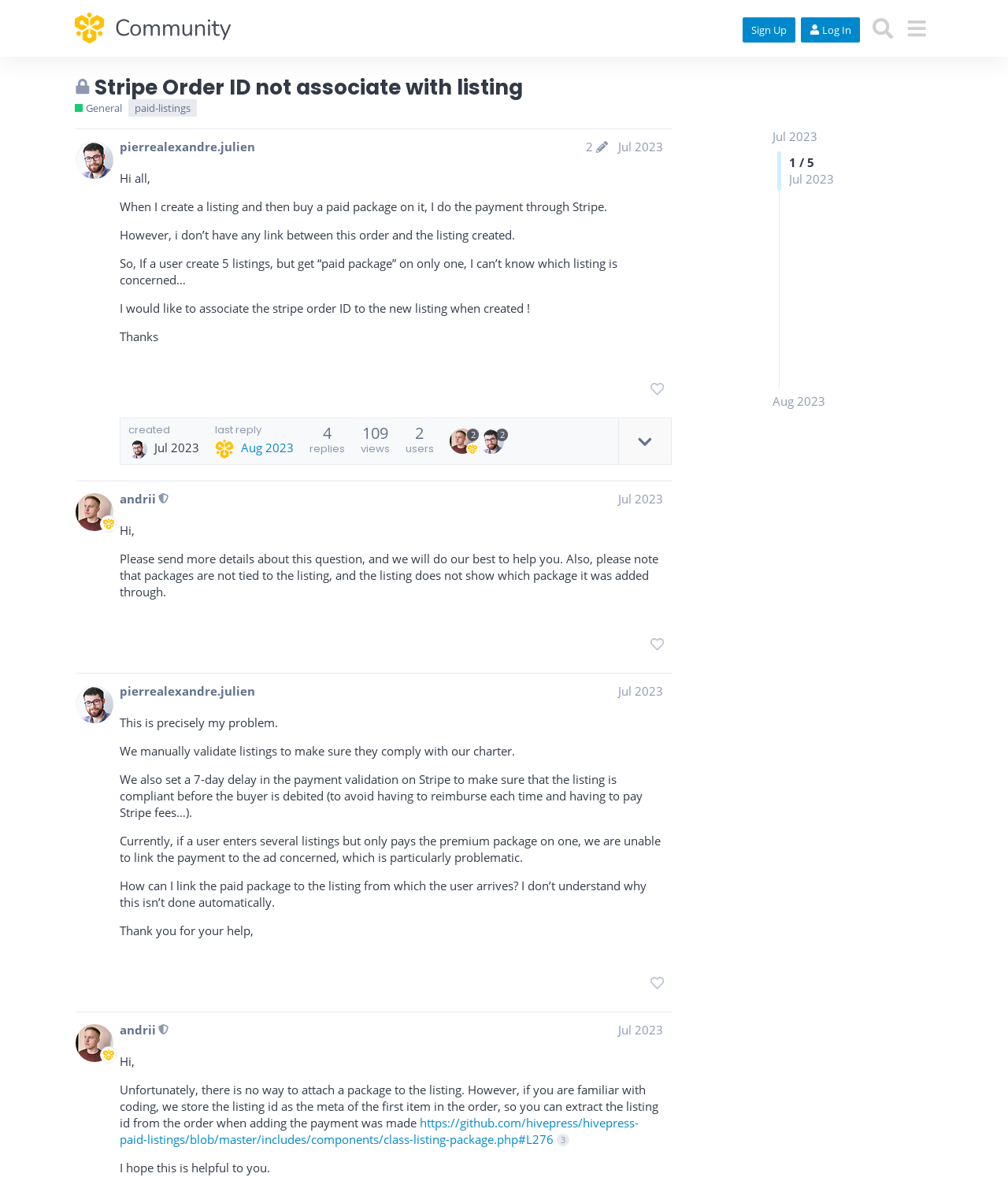How many replies are there in this topic?
Answer the question with a detailed and thorough explanation.

There are 109 replies in this topic, as indicated by the text '109' next to the label 'replies'.